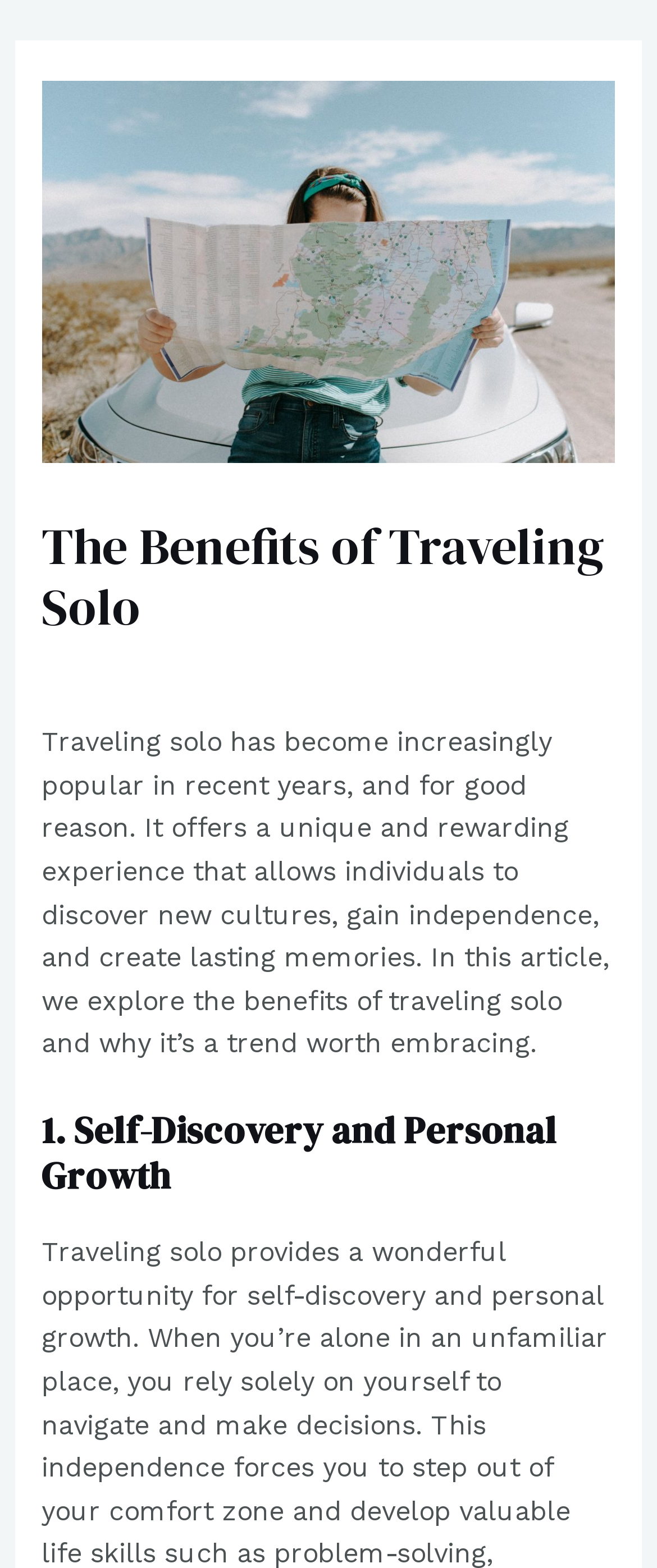Using the webpage screenshot and the element description News, determine the bounding box coordinates. Specify the coordinates in the format (top-left x, top-left y, bottom-right x, bottom-right y) with values ranging from 0 to 1.

[0.094, 0.42, 0.202, 0.44]